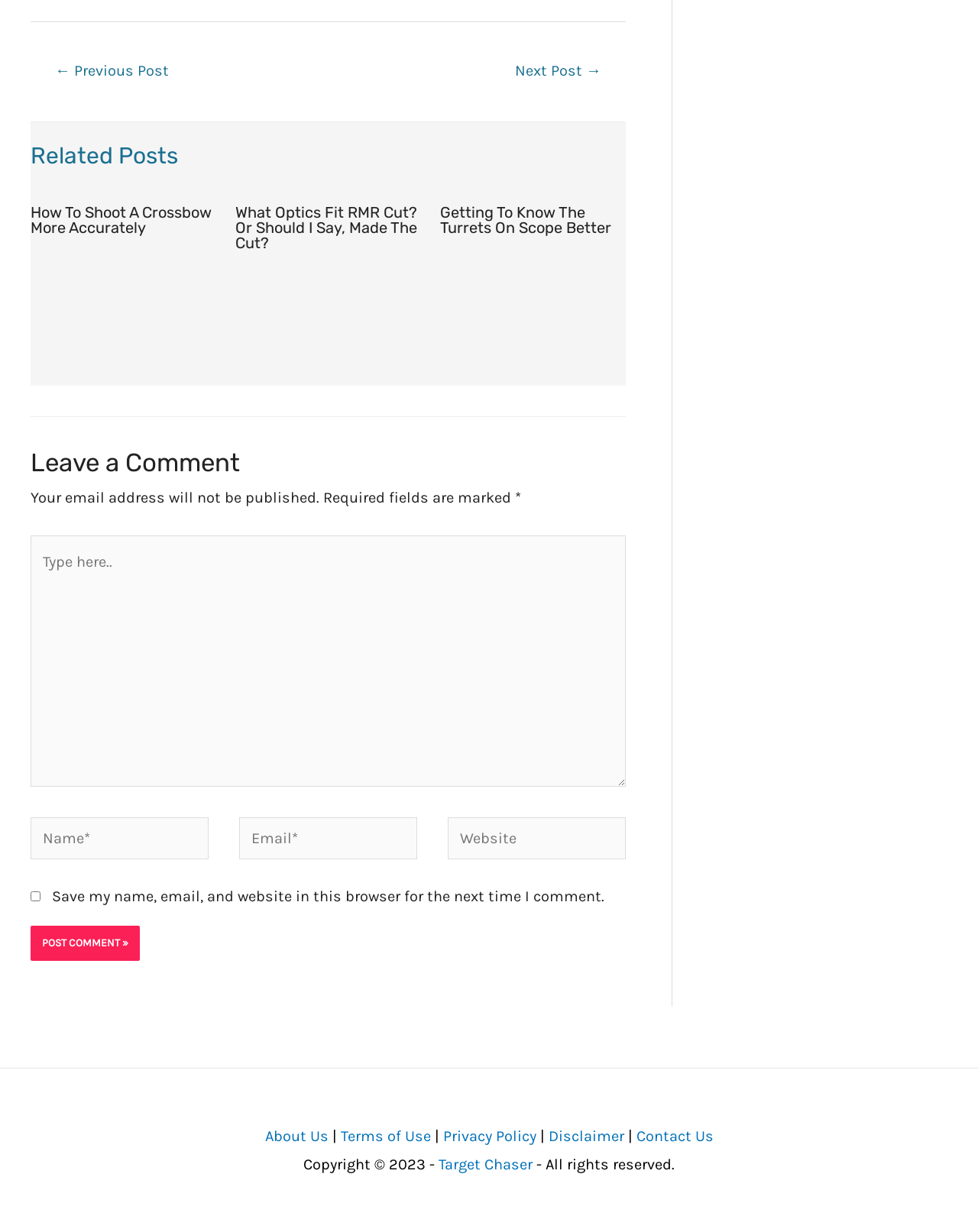Locate the bounding box of the UI element described by: "alt="What Optics Fit RMR Cut"" in the given webpage screenshot.

[0.241, 0.25, 0.43, 0.264]